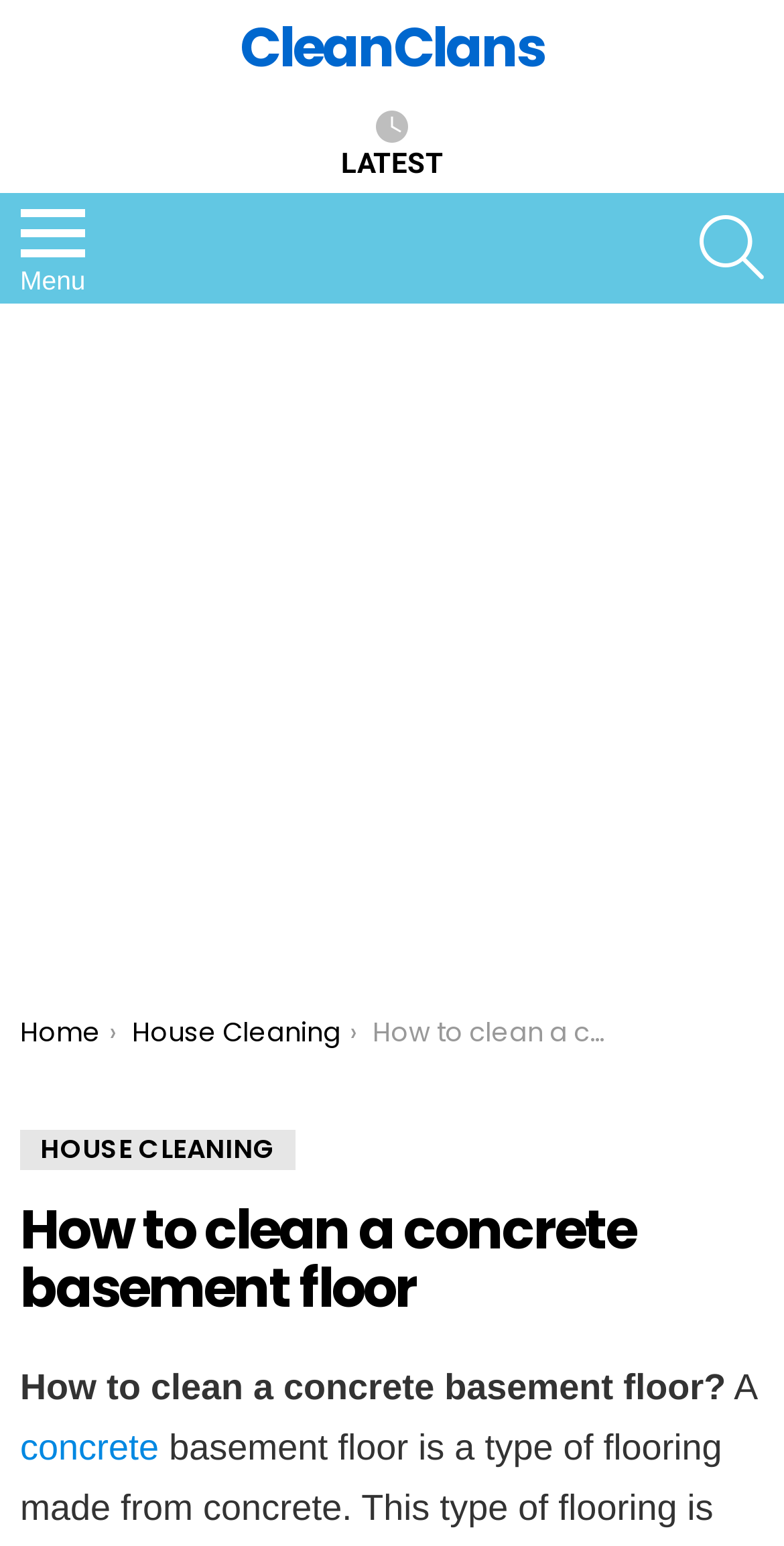Determine the bounding box coordinates of the region to click in order to accomplish the following instruction: "go to CleanClans homepage". Provide the coordinates as four float numbers between 0 and 1, specifically [left, top, right, bottom].

[0.306, 0.007, 0.694, 0.055]